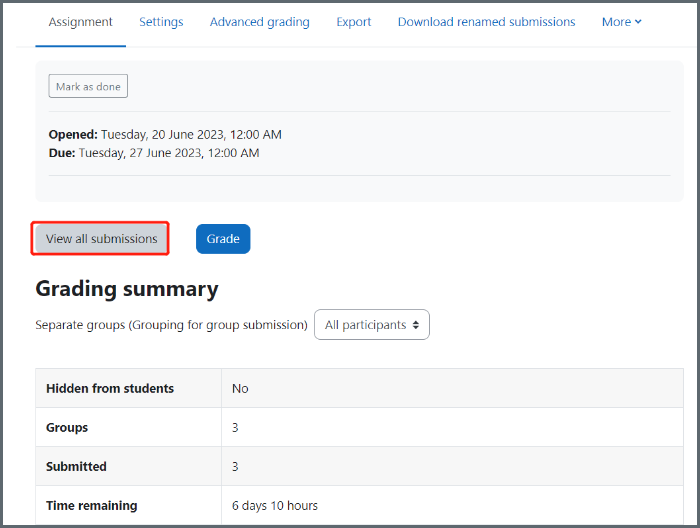How many groups are there in the assignment?
Using the information from the image, answer the question thoroughly.

The answer can be found in the 'Grading summary' section, which provides crucial statistics about the assignment. It mentions that there are three groups.